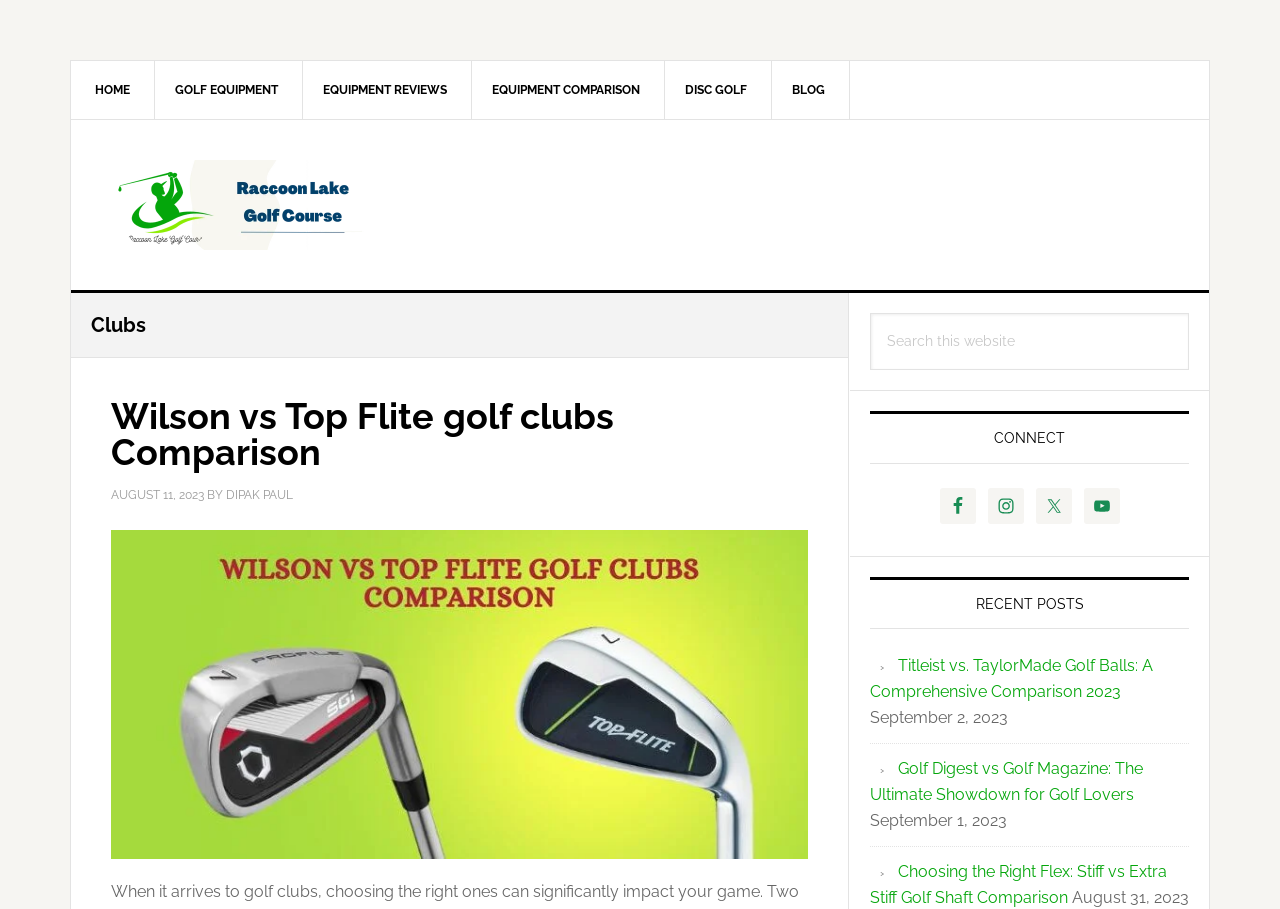Please identify the bounding box coordinates of the element's region that I should click in order to complete the following instruction: "Follow the 'Facebook' link". The bounding box coordinates consist of four float numbers between 0 and 1, i.e., [left, top, right, bottom].

[0.734, 0.536, 0.762, 0.576]